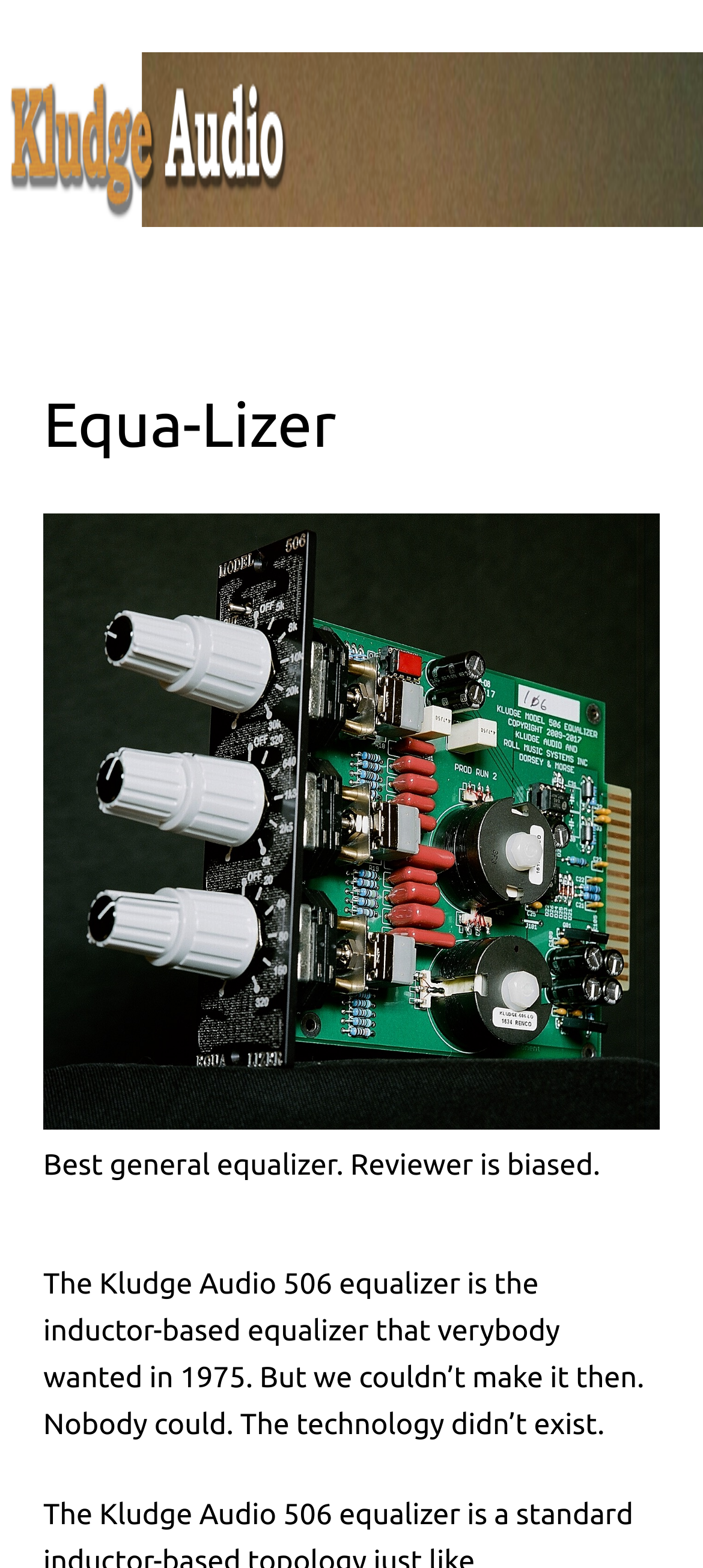What is the bounding box coordinate of the figure element?
Provide a concise answer using a single word or phrase based on the image.

[0.0, 0.033, 1.0, 0.145]